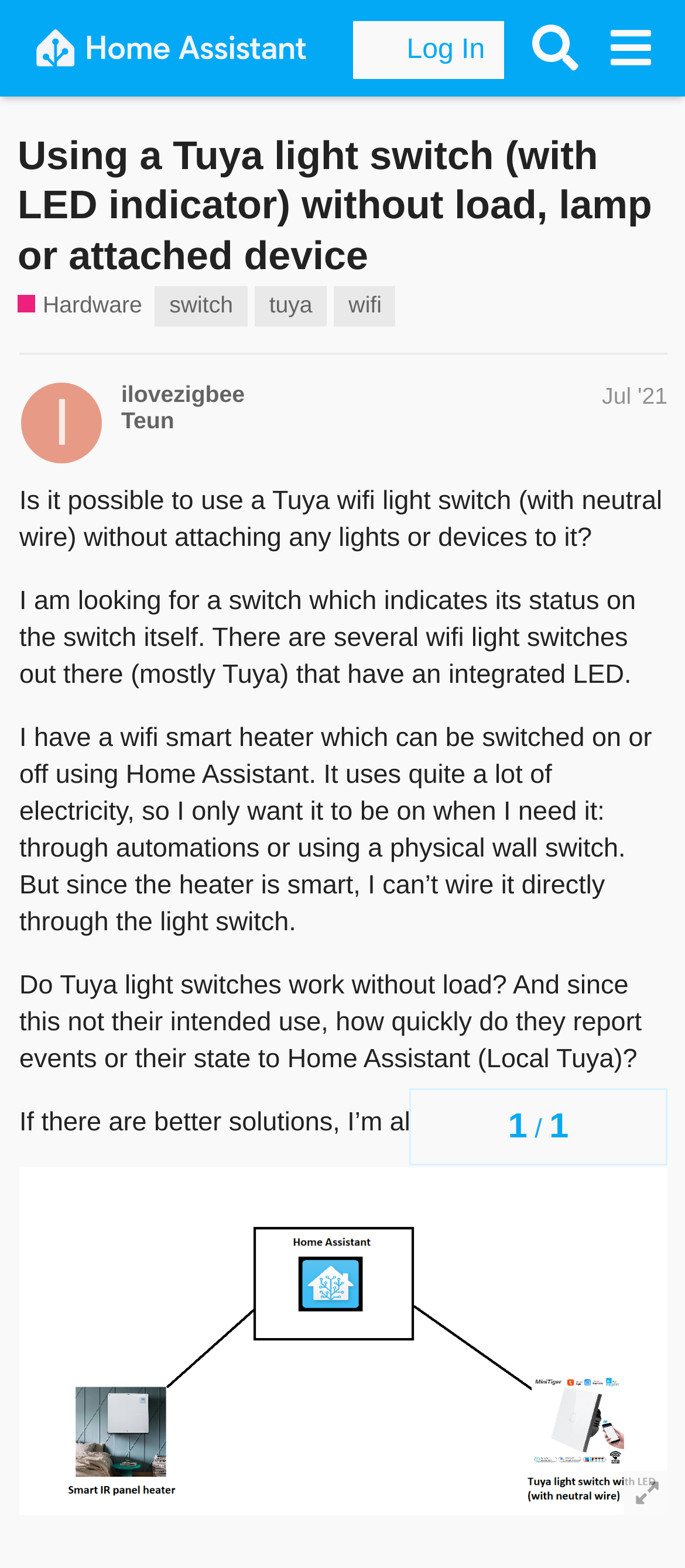What is the author of the post?
Kindly answer the question with as much detail as you can.

The author of the post can be determined by looking at the heading 'ilovezigbee Teun Jul '21' which indicates that the author is ilovezigbee.